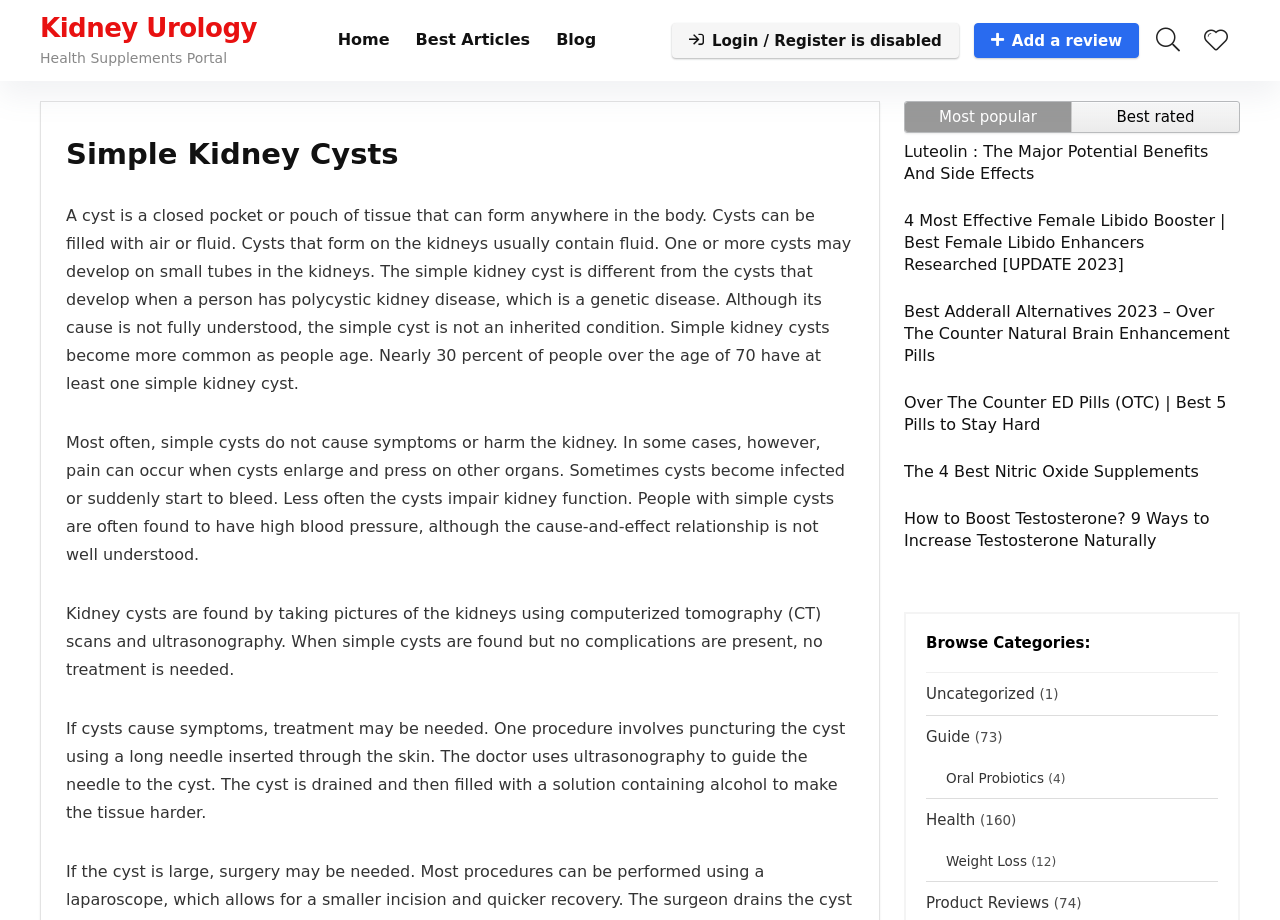Determine the bounding box coordinates of the section I need to click to execute the following instruction: "Click on the 'Best Articles' link". Provide the coordinates as four float numbers between 0 and 1, i.e., [left, top, right, bottom].

[0.315, 0.023, 0.424, 0.065]